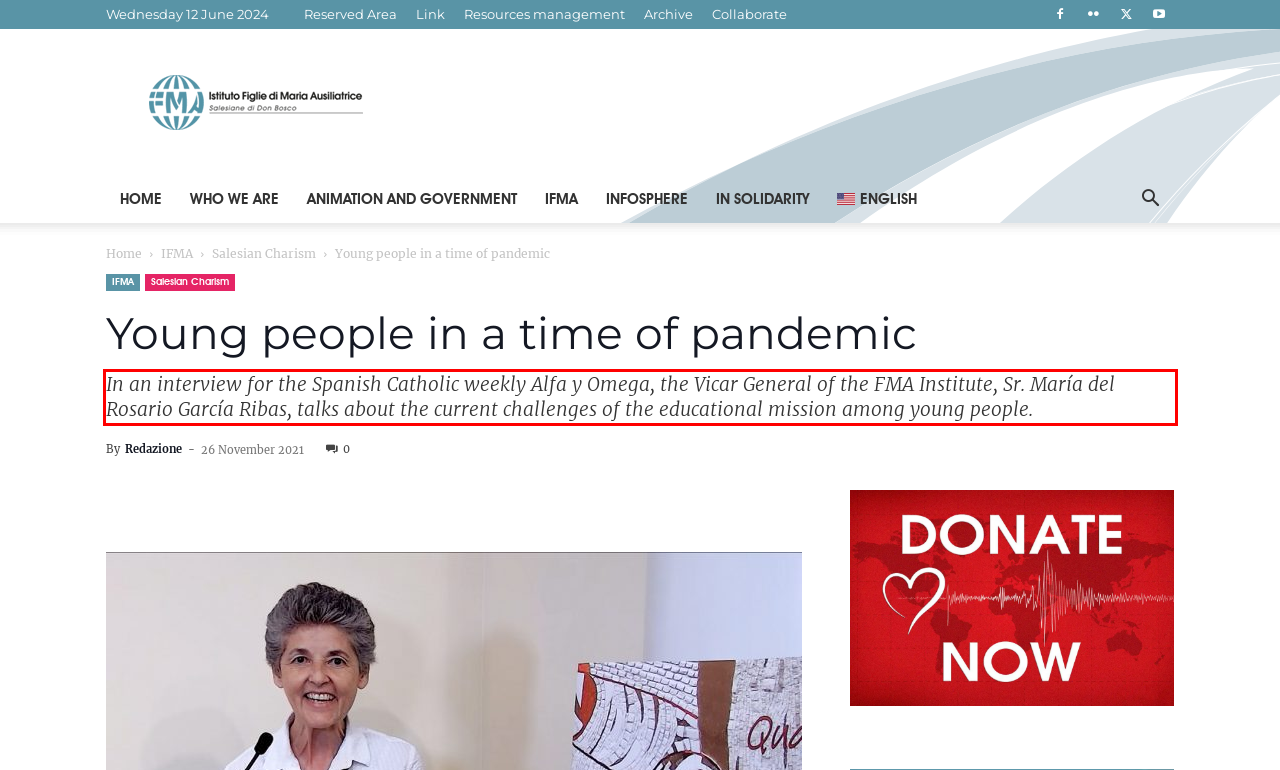Within the screenshot of a webpage, identify the red bounding box and perform OCR to capture the text content it contains.

In an interview for the Spanish Catholic weekly Alfa y Omega, the Vicar General of the FMA Institute, Sr. María del Rosario García Ribas, talks about the current challenges of the educational mission among young people.